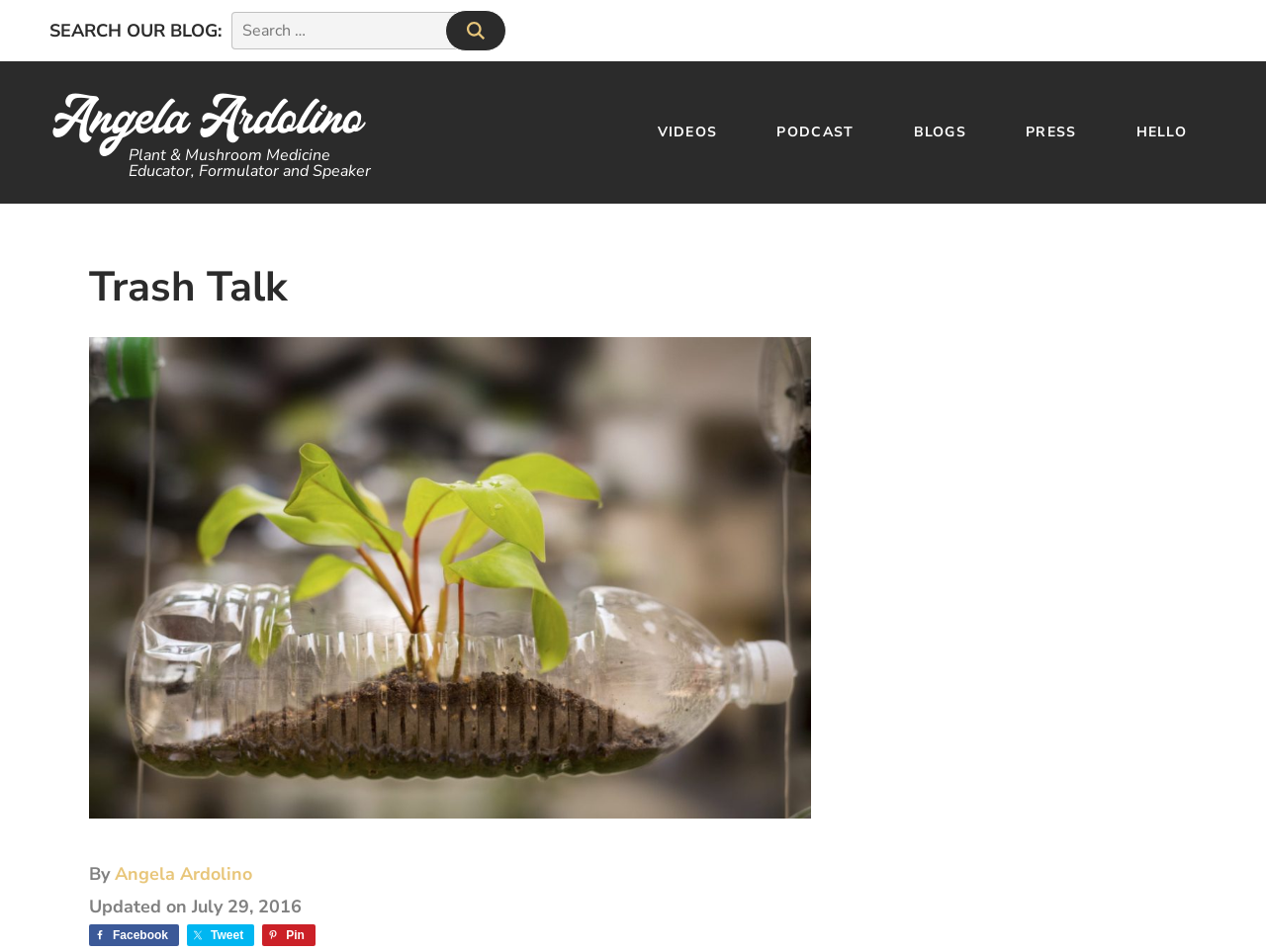Identify the coordinates of the bounding box for the element that must be clicked to accomplish the instruction: "Go to the home page".

[0.039, 0.09, 0.288, 0.188]